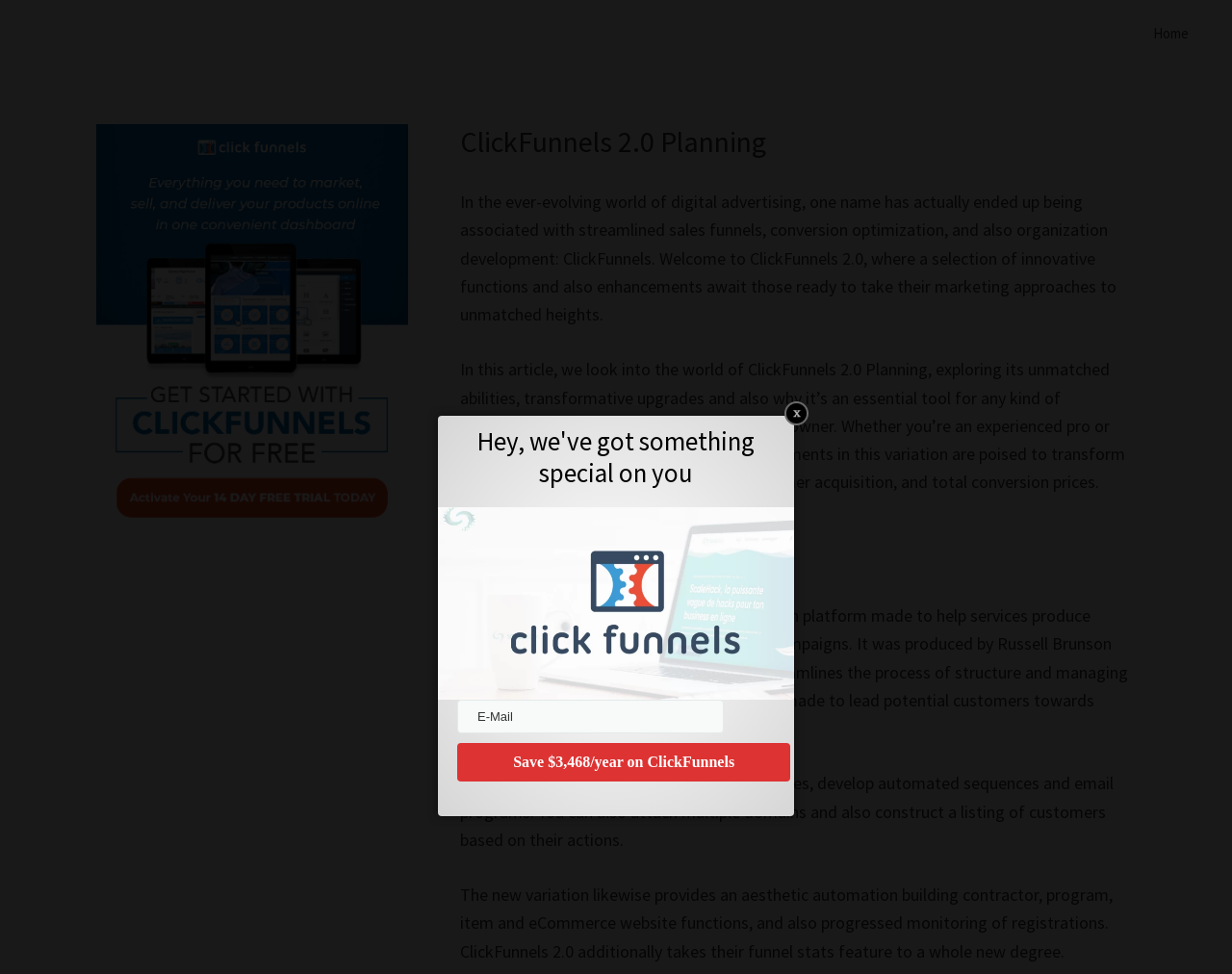Please provide a comprehensive answer to the question based on the screenshot: What can be edited and built in ClickFunnels?

According to the webpage, ClickFunnels allows users to easily edit and build landing pages, as well as create automated sequences and email programs, and attach multiple domains.